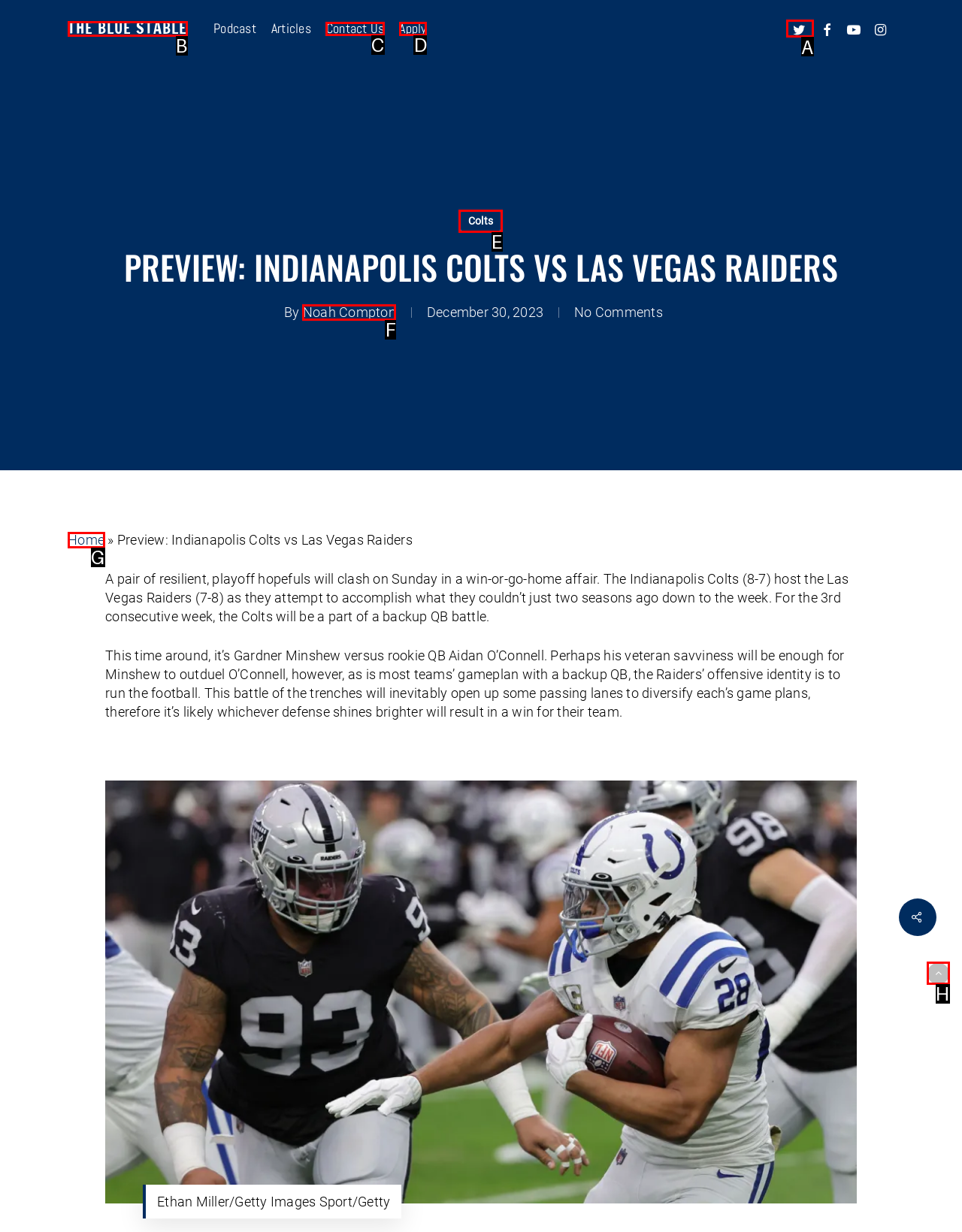Indicate which HTML element you need to click to complete the task: Go back to top of the page. Provide the letter of the selected option directly.

H